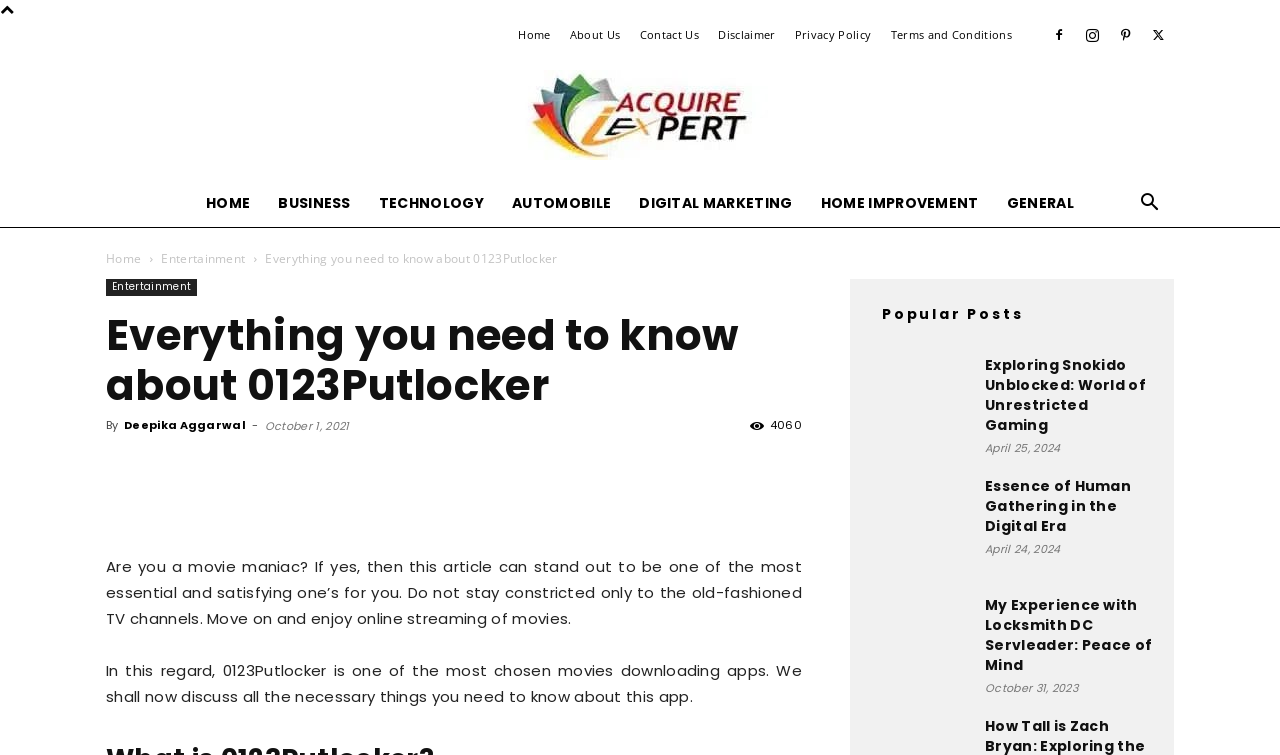Can you specify the bounding box coordinates for the region that should be clicked to fulfill this instruction: "Check the 'Popular Posts'".

[0.68, 0.396, 0.902, 0.436]